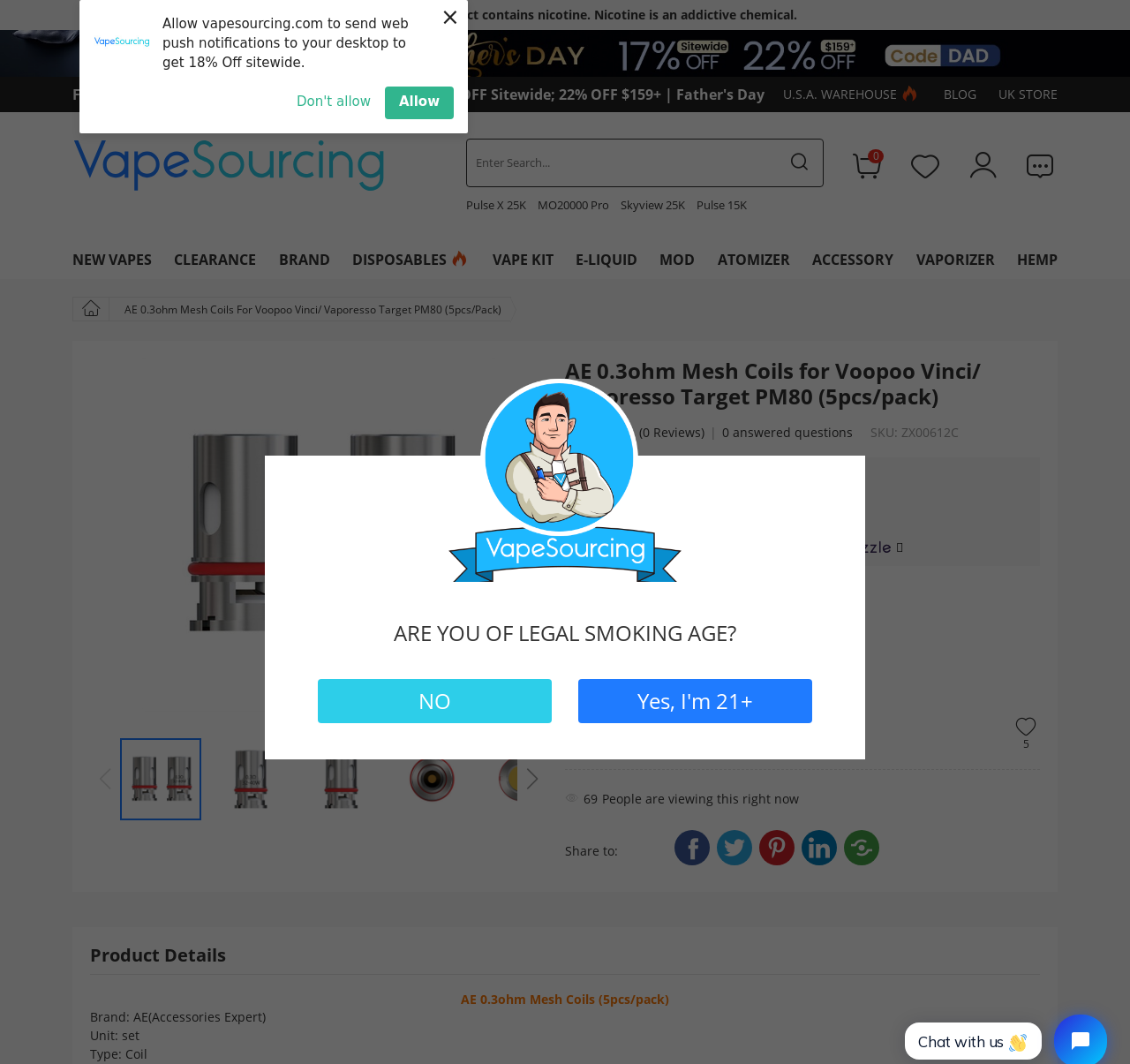Extract the primary headline from the webpage and present its text.

AE 0.3ohm Mesh Coils for Voopoo Vinci/ Vaporesso Target PM80 (5pcs/pack)